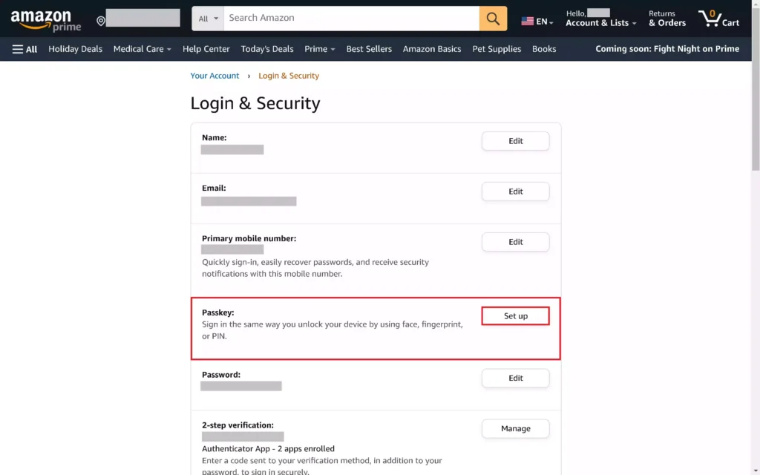Respond with a single word or phrase for the following question: 
What information can be edited?

User information